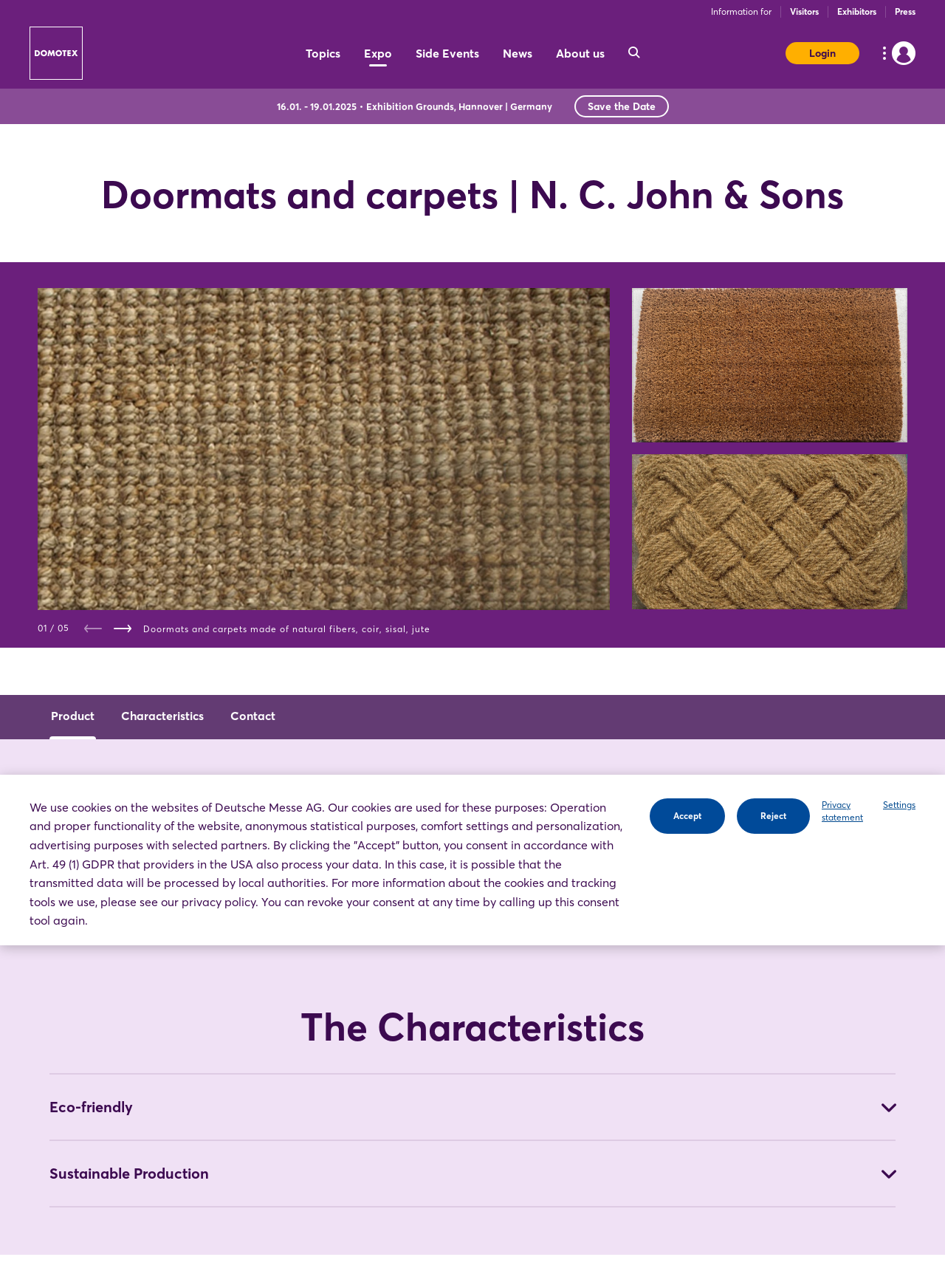From the screenshot, find the bounding box of the UI element matching this description: "Sign in now". Supply the bounding box coordinates in the form [left, top, right, bottom], each a float between 0 and 1.

[0.44, 0.421, 0.56, 0.445]